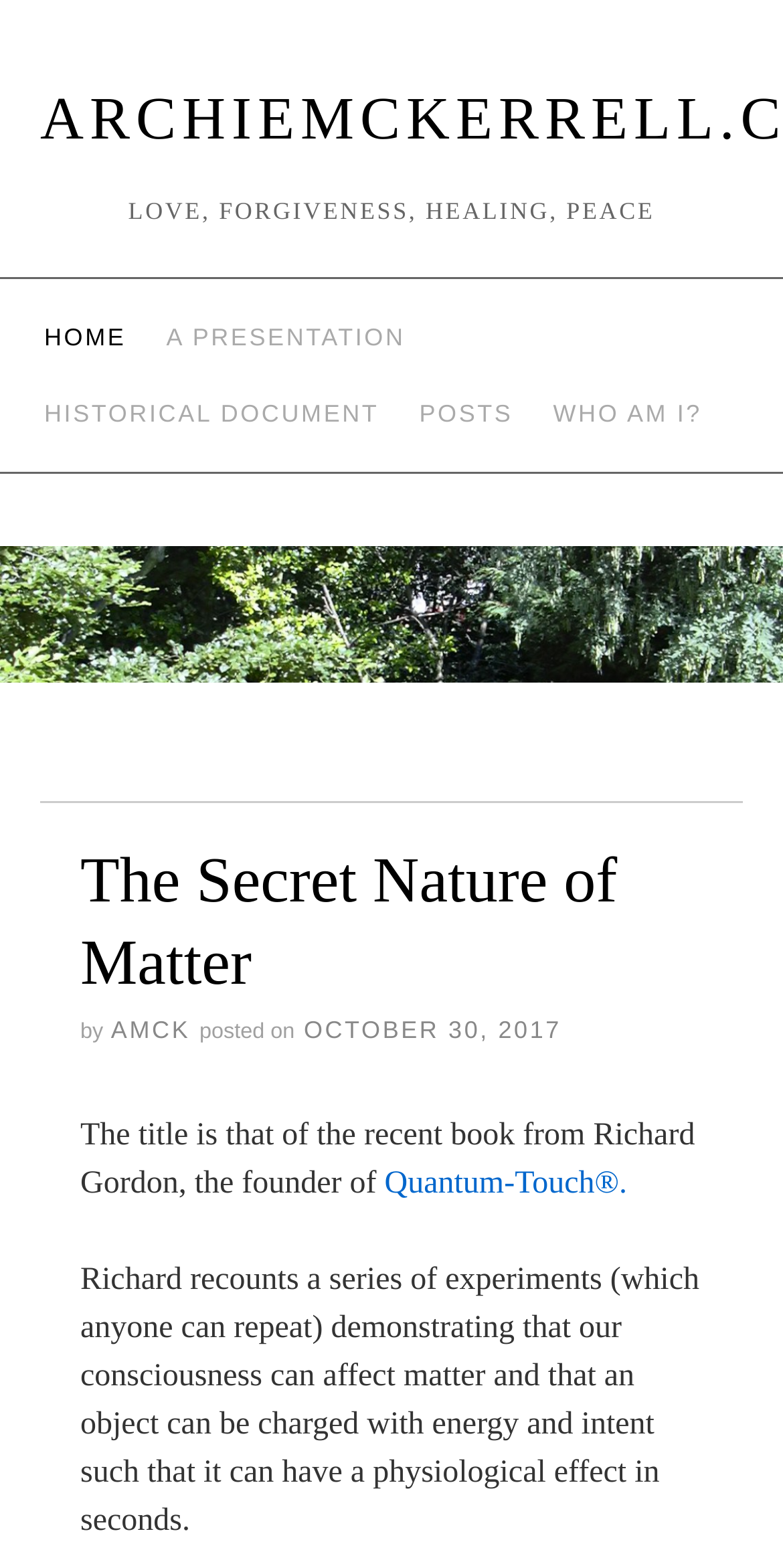Determine the bounding box coordinates for the clickable element to execute this instruction: "learn about the author". Provide the coordinates as four float numbers between 0 and 1, i.e., [left, top, right, bottom].

[0.681, 0.239, 0.922, 0.288]